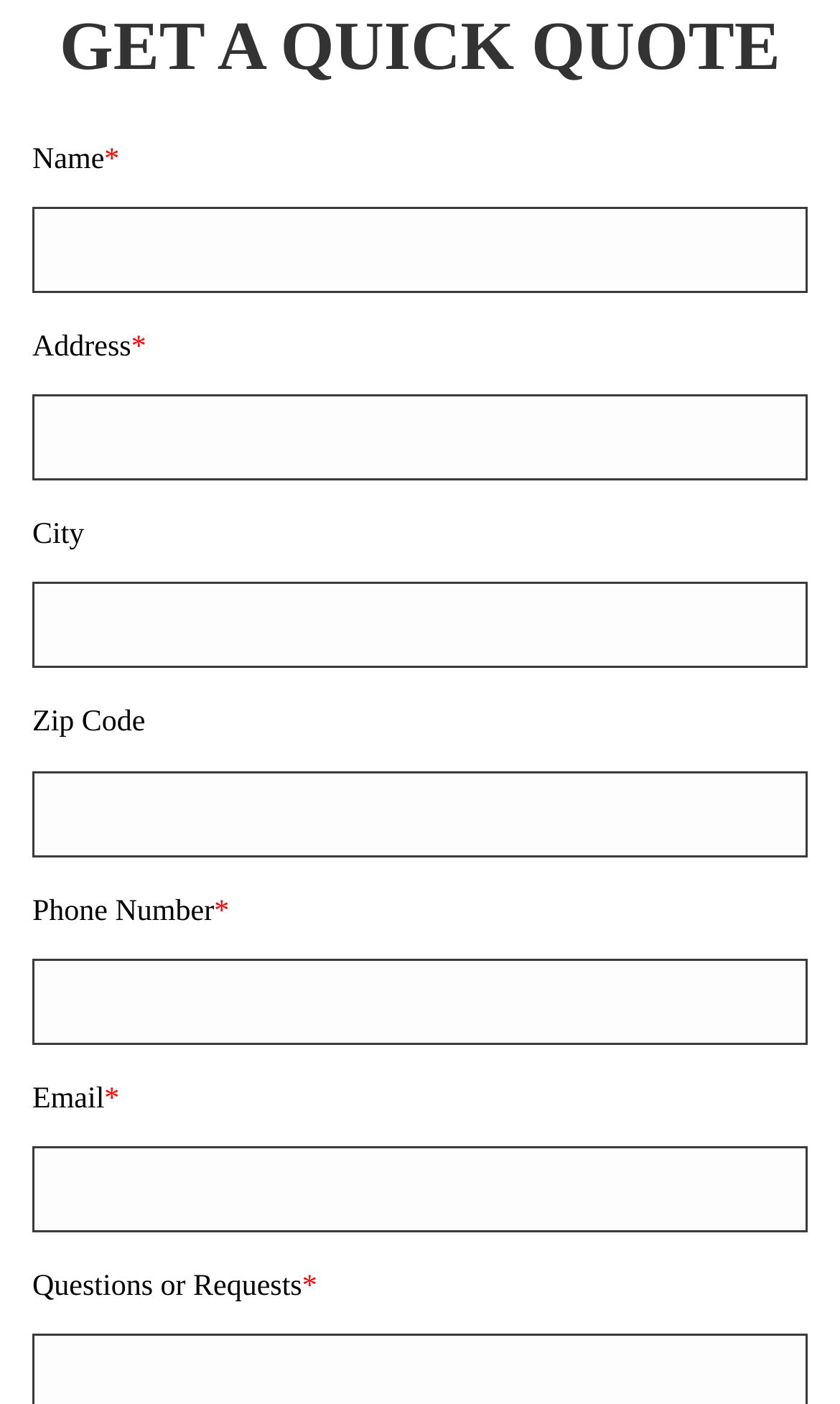How many input fields are there in the form?
Using the visual information, answer the question in a single word or phrase.

7